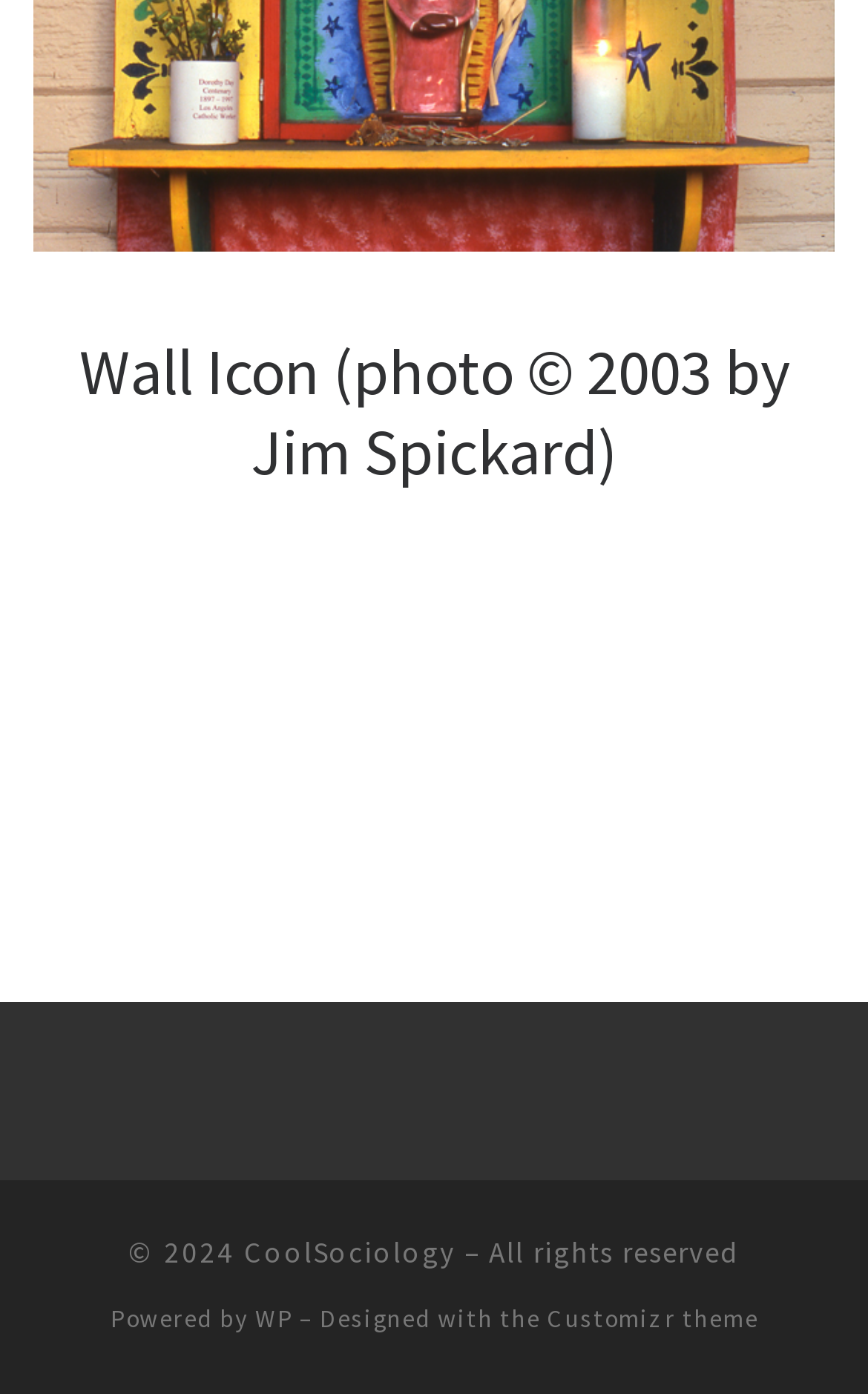What is the copyright year?
Using the image, give a concise answer in the form of a single word or short phrase.

2024